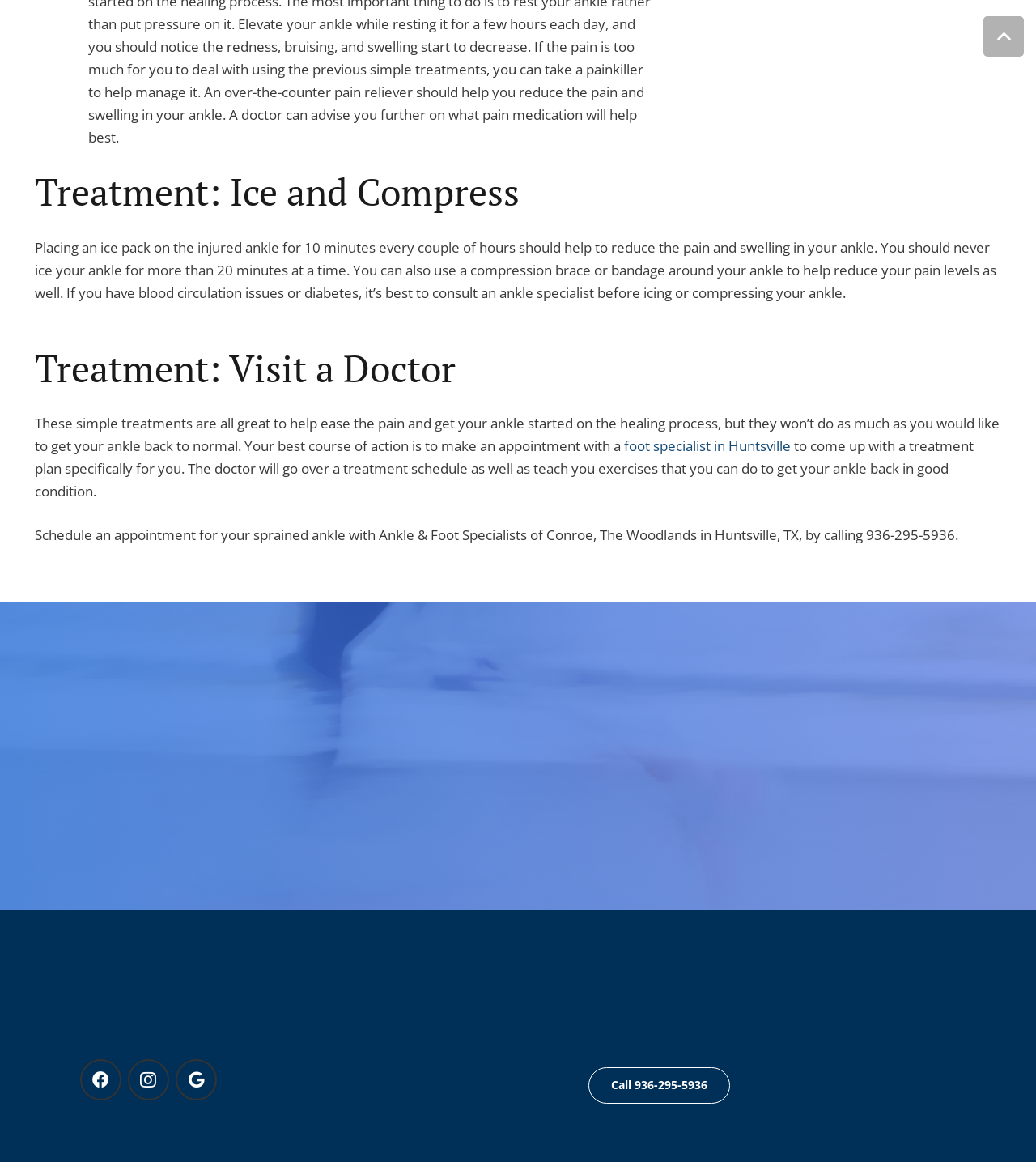Please specify the bounding box coordinates of the clickable section necessary to execute the following command: "Call the Conroe office".

[0.335, 0.937, 0.472, 0.968]